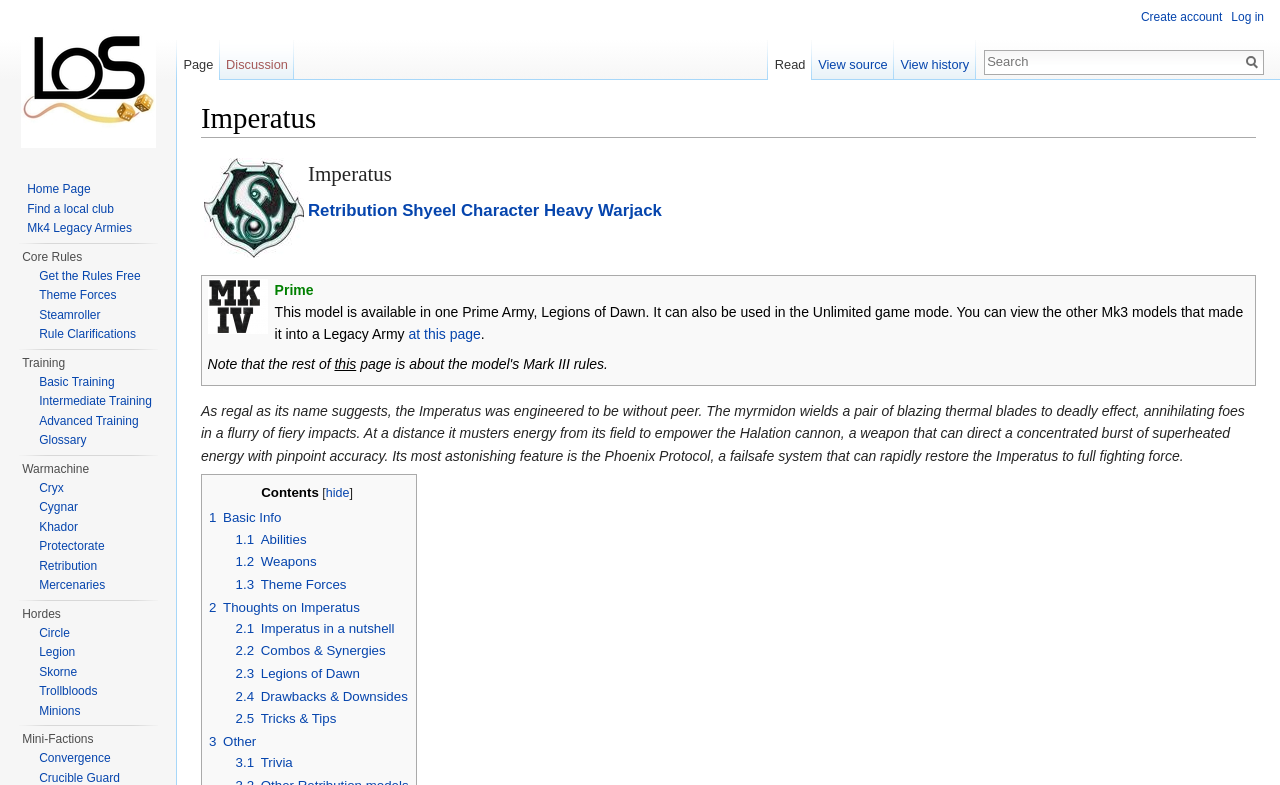Identify the bounding box of the UI element described as follows: "2.1 Imperatus in a nutshell". Provide the coordinates as four float numbers in the range of 0 to 1 [left, top, right, bottom].

[0.184, 0.791, 0.308, 0.81]